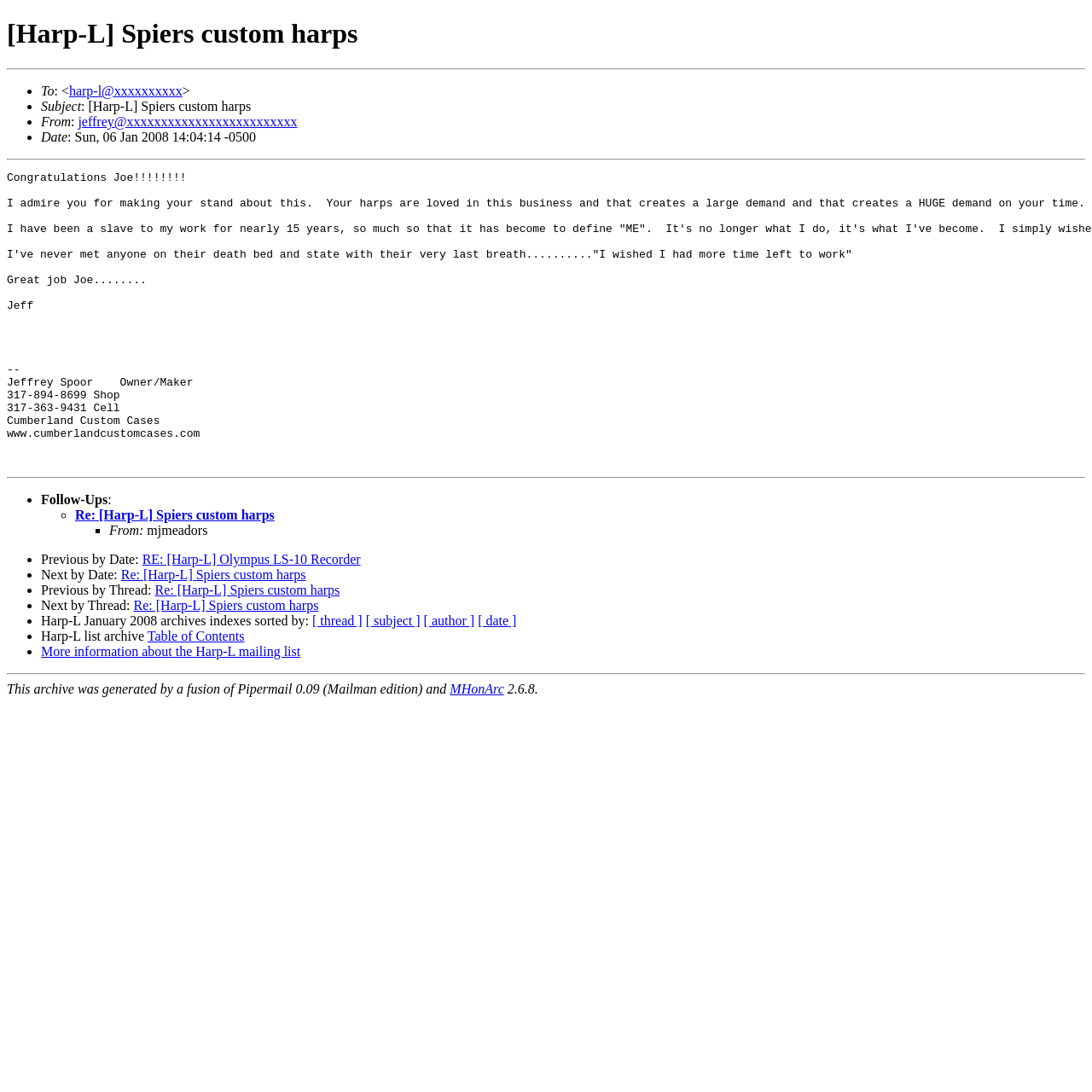Locate the bounding box coordinates of the element that should be clicked to execute the following instruction: "Follow up on a thread".

[0.069, 0.465, 0.251, 0.478]